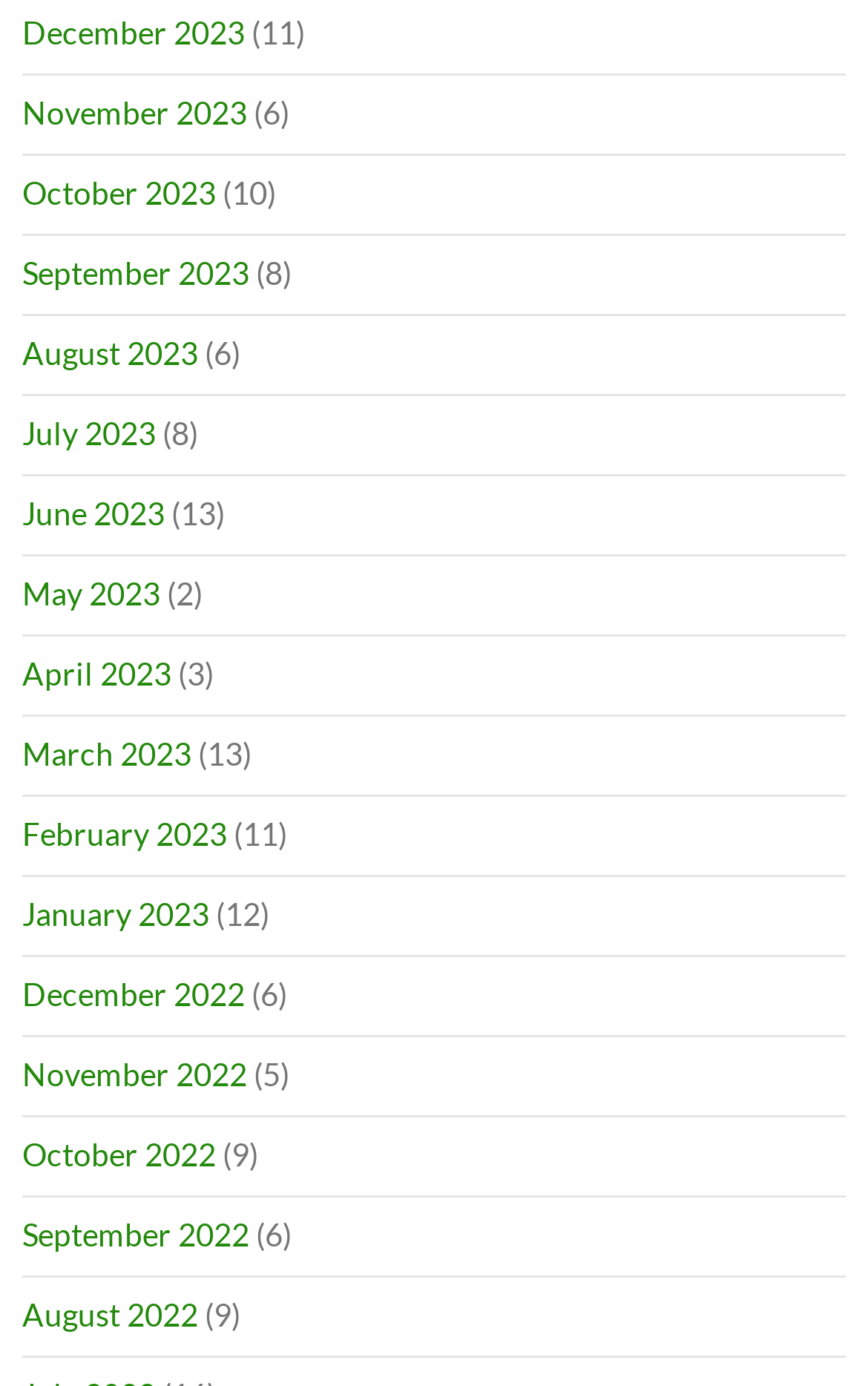Find the bounding box coordinates for the HTML element described in this sentence: "July 2023". Provide the coordinates as four float numbers between 0 and 1, in the format [left, top, right, bottom].

[0.026, 0.298, 0.179, 0.326]